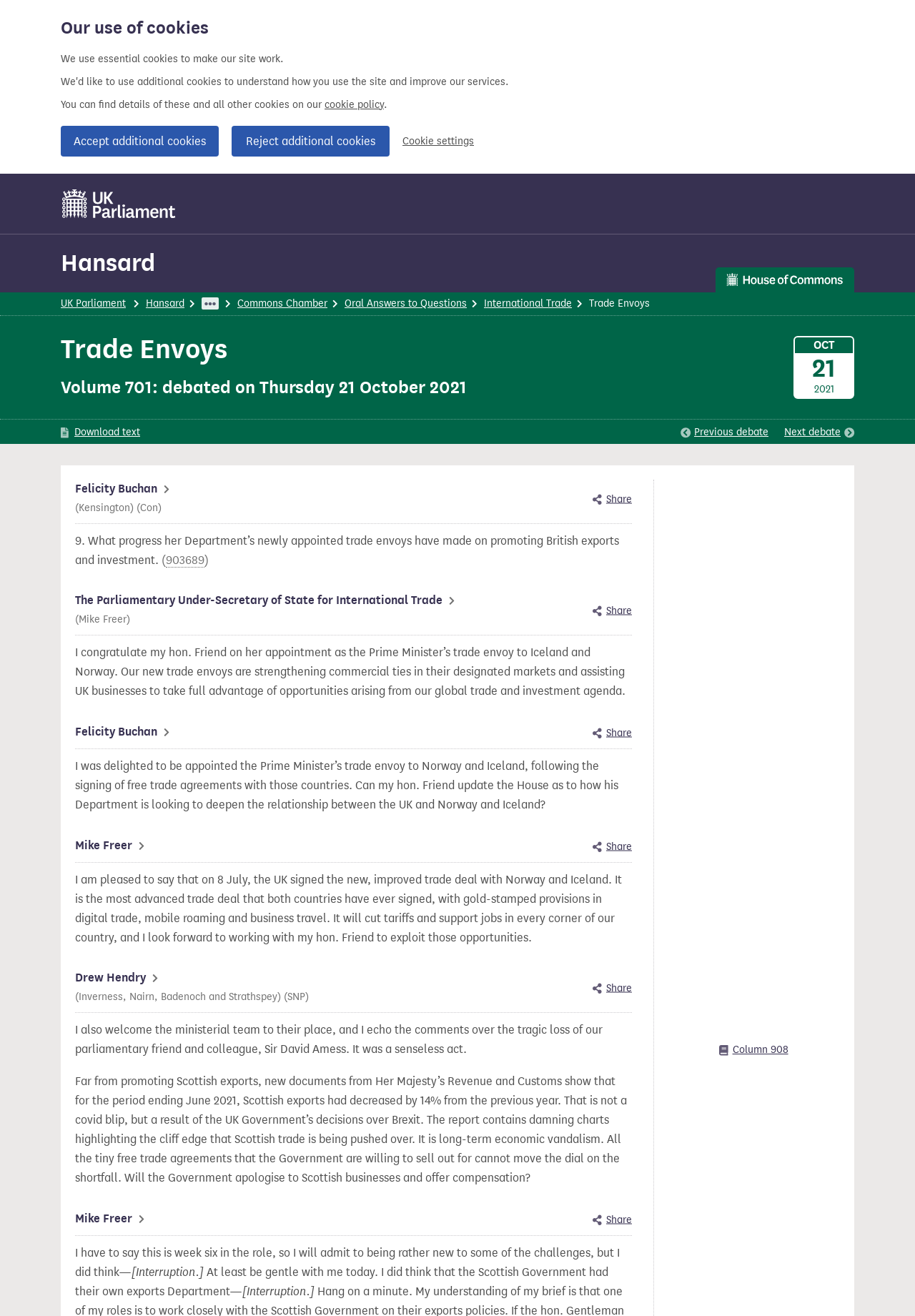Please specify the bounding box coordinates for the clickable region that will help you carry out the instruction: "View International Trade debate".

[0.529, 0.226, 0.625, 0.235]